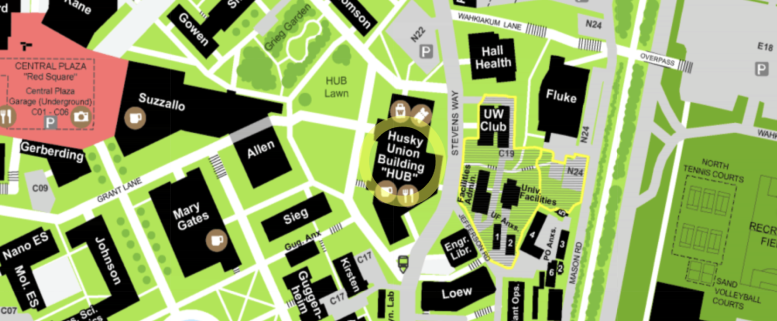Detail the scene depicted in the image with as much precision as possible.

The image presents a detailed map of the University of Washington's campus, prominently featuring the Husky Union Building (HUB) located at the center. The HUB is marked in a circular shape, indicating its significance as a central hub for student activities and gatherings. Surrounding the HUB are various other notable buildings, including Mary Gates Hall, Suzzallo Library, and Allen Hall, with labeled paths connecting each structure. The map is designed with vibrant green accents, highlighting the campus's green spaces, such as the HUB Lawn. Additionally, nearby landmarks such as Hall Health and the UW Club are visible, providing context for navigating the area. This visual representation is essential for students and visitors to orient themselves and explore the university effectively.